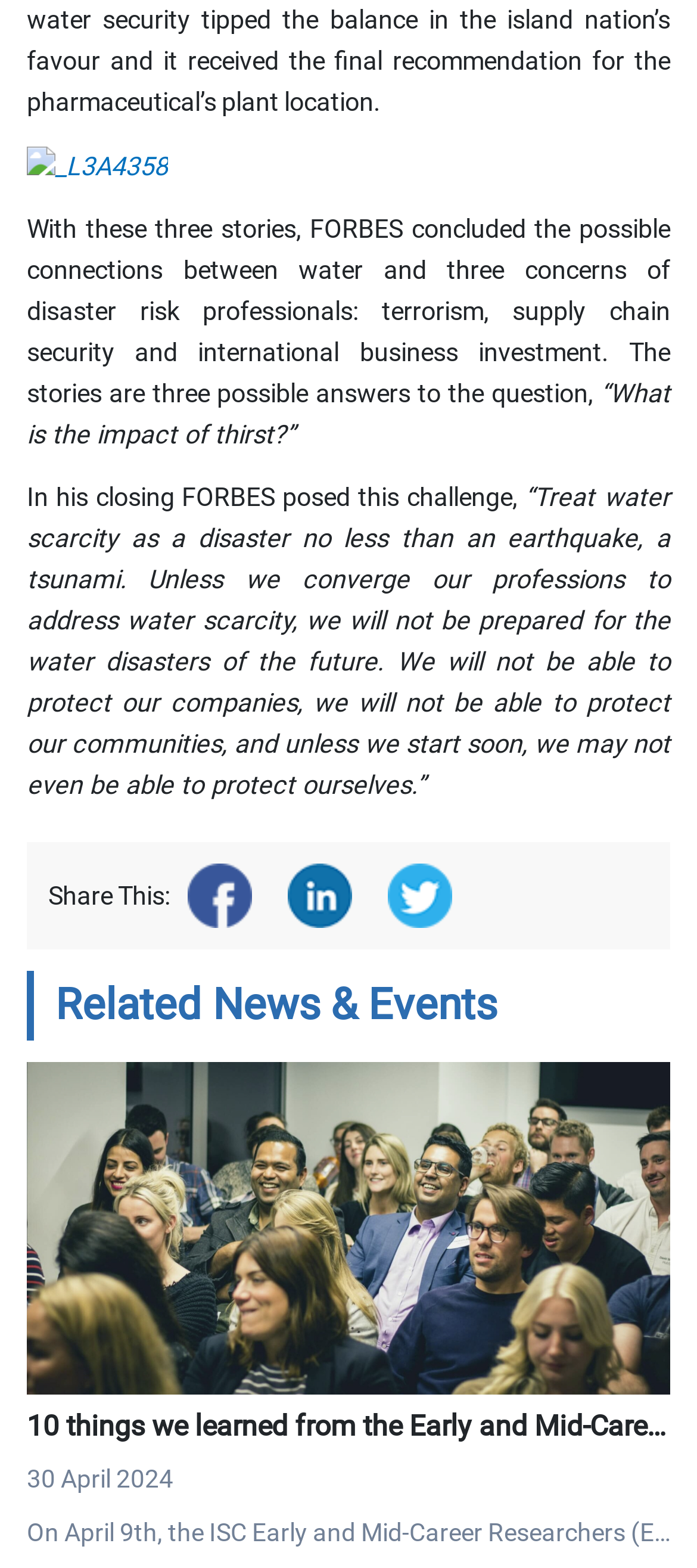What is the date of the related news or event?
Respond to the question with a well-detailed and thorough answer.

I found the date '30 April 2024' below the related news or event link, so the answer is 30 April 2024.